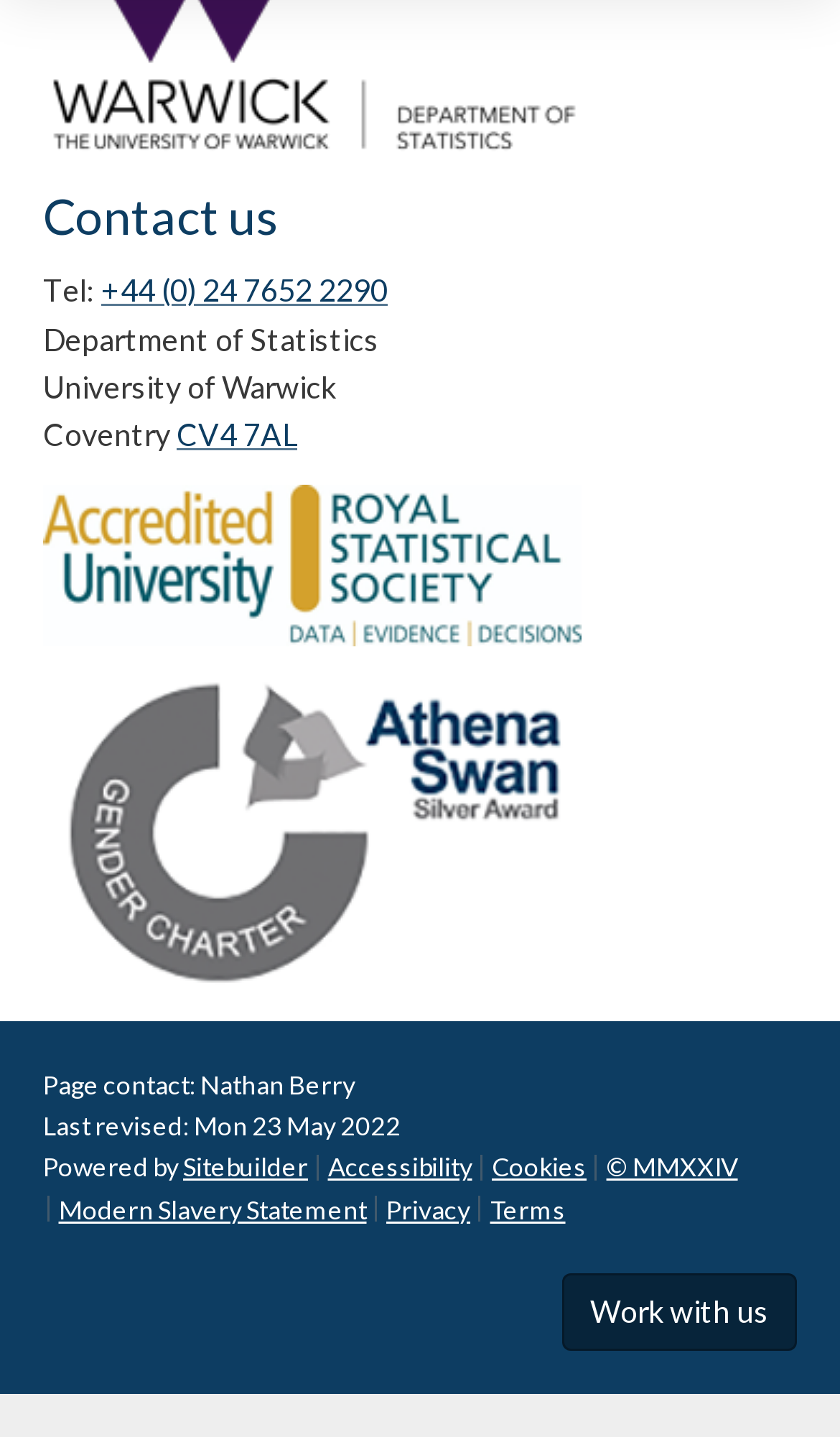Please pinpoint the bounding box coordinates for the region I should click to adhere to this instruction: "Check the accreditation scheme".

[0.051, 0.378, 0.692, 0.403]